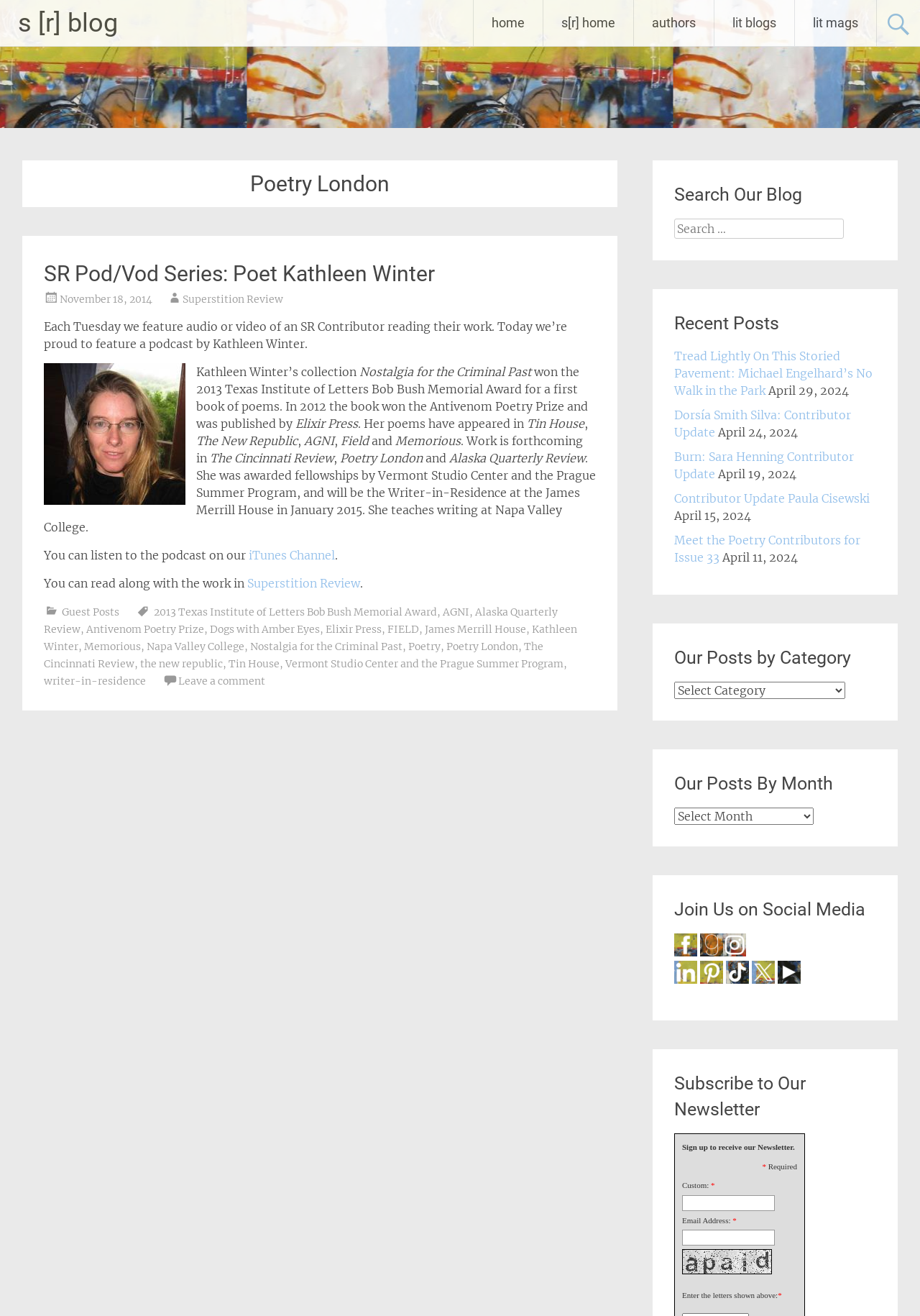Please determine the bounding box coordinates of the clickable area required to carry out the following instruction: "read the recent post by Dorsía Smith Silva". The coordinates must be four float numbers between 0 and 1, represented as [left, top, right, bottom].

[0.733, 0.31, 0.925, 0.334]